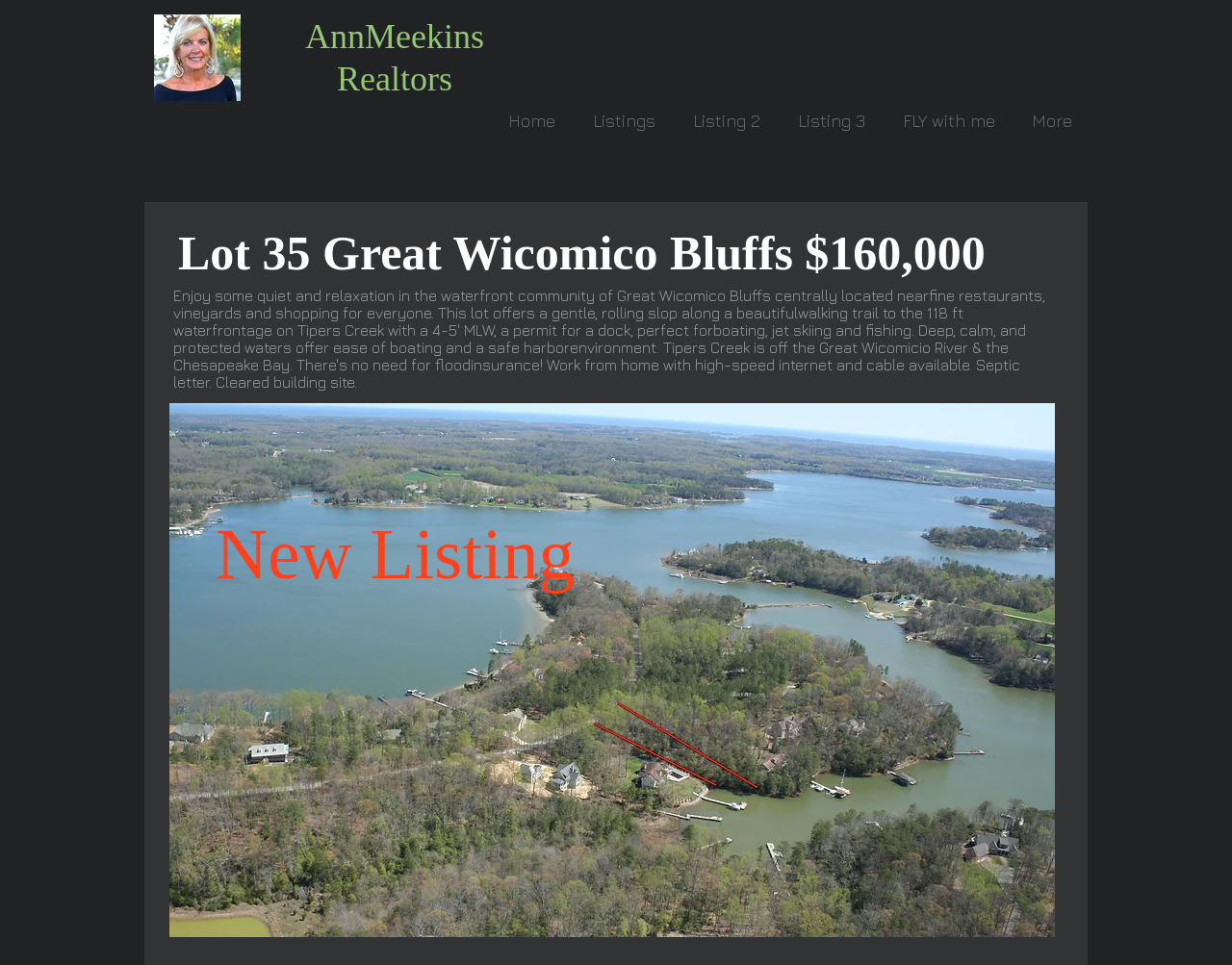Given the description of a UI element: "Listings", identify the bounding box coordinates of the matching element in the webpage screenshot.

[0.462, 0.108, 0.544, 0.143]